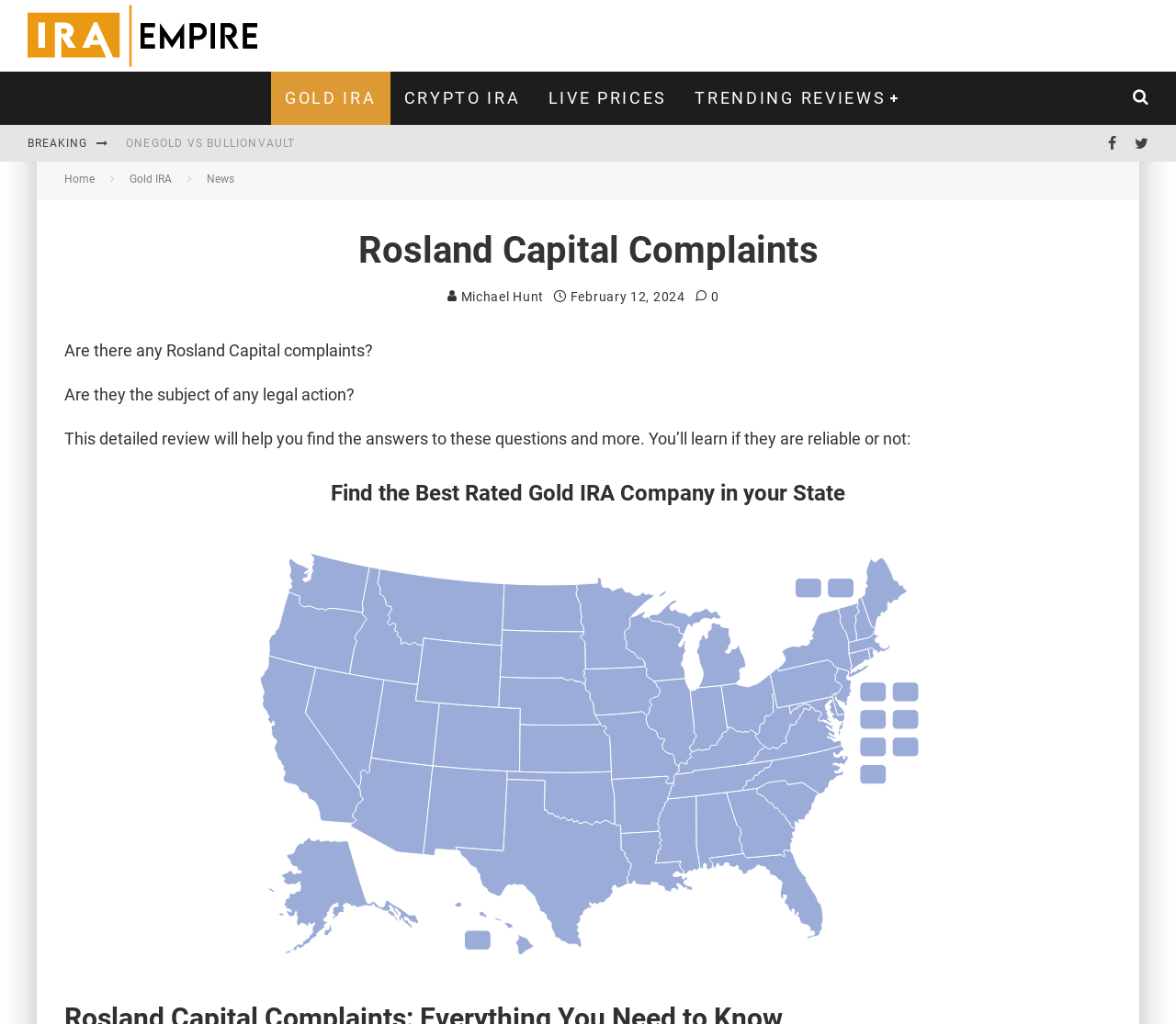Specify the bounding box coordinates (top-left x, top-left y, bottom-right x, bottom-right y) of the UI element in the screenshot that matches this description: BGASC vs APMEX

[0.107, 0.134, 0.198, 0.146]